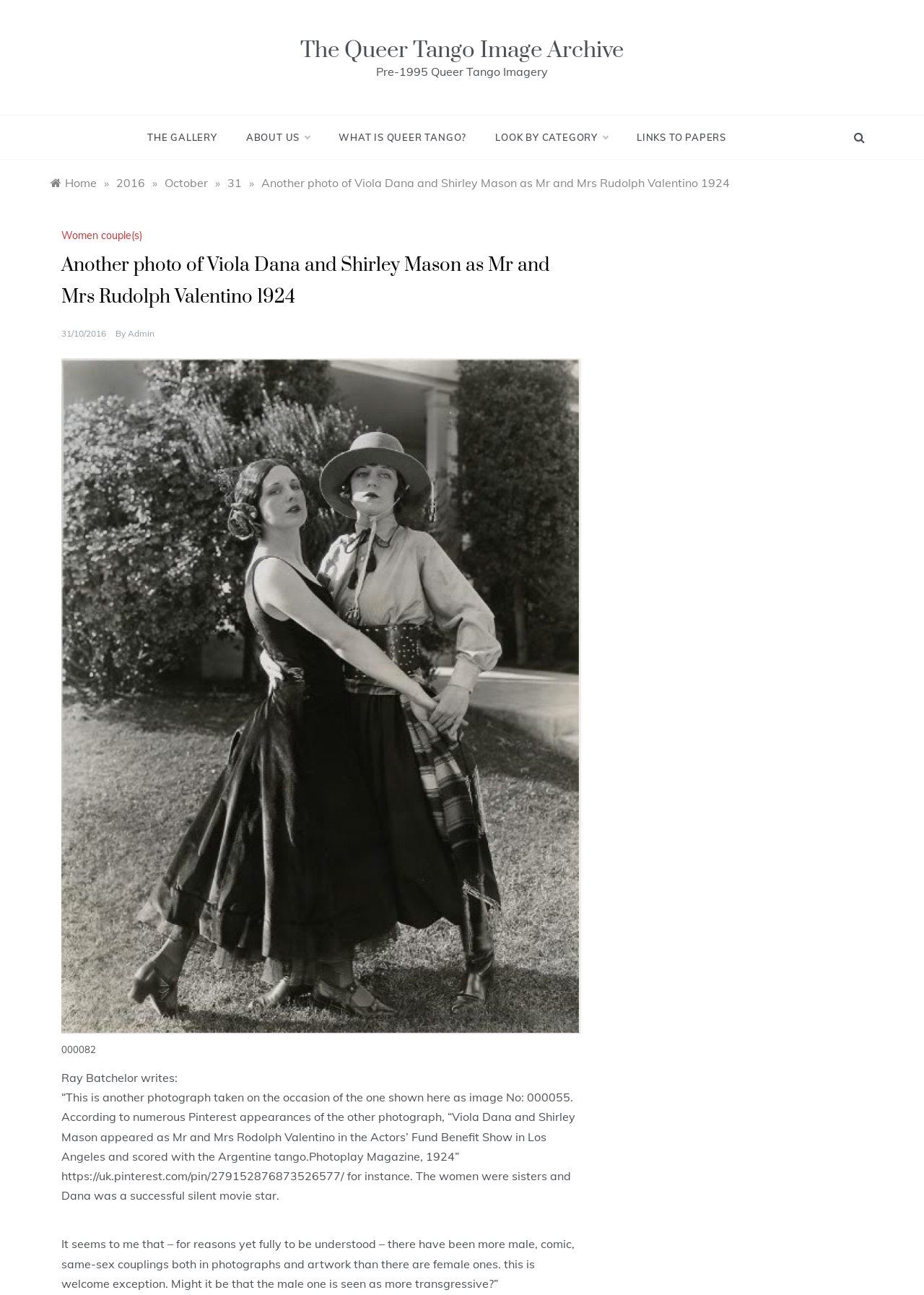Locate the bounding box coordinates of the element that should be clicked to execute the following instruction: "View the 'Recent Posts'".

None